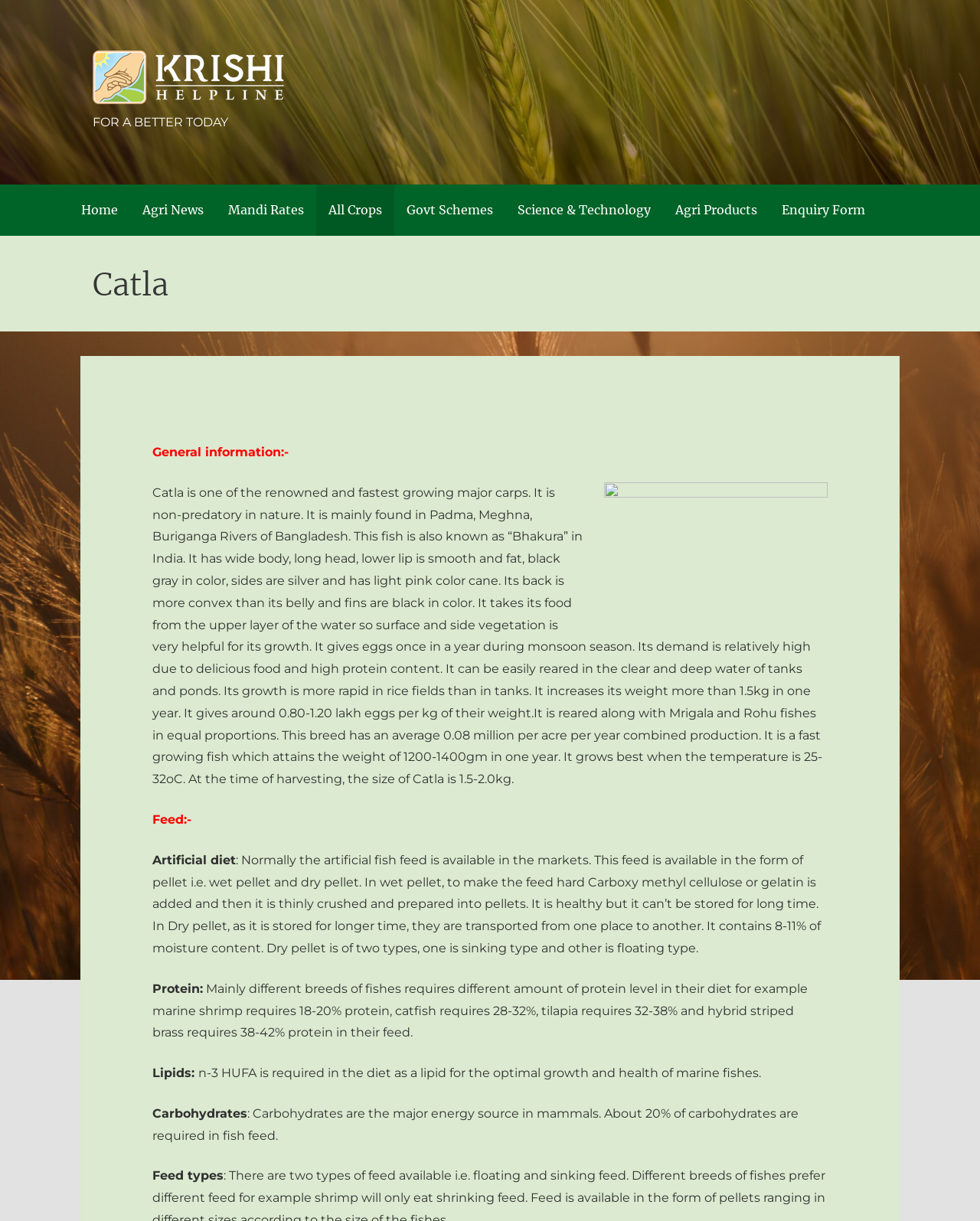Find and indicate the bounding box coordinates of the region you should select to follow the given instruction: "Click on All Crops".

[0.323, 0.151, 0.402, 0.193]